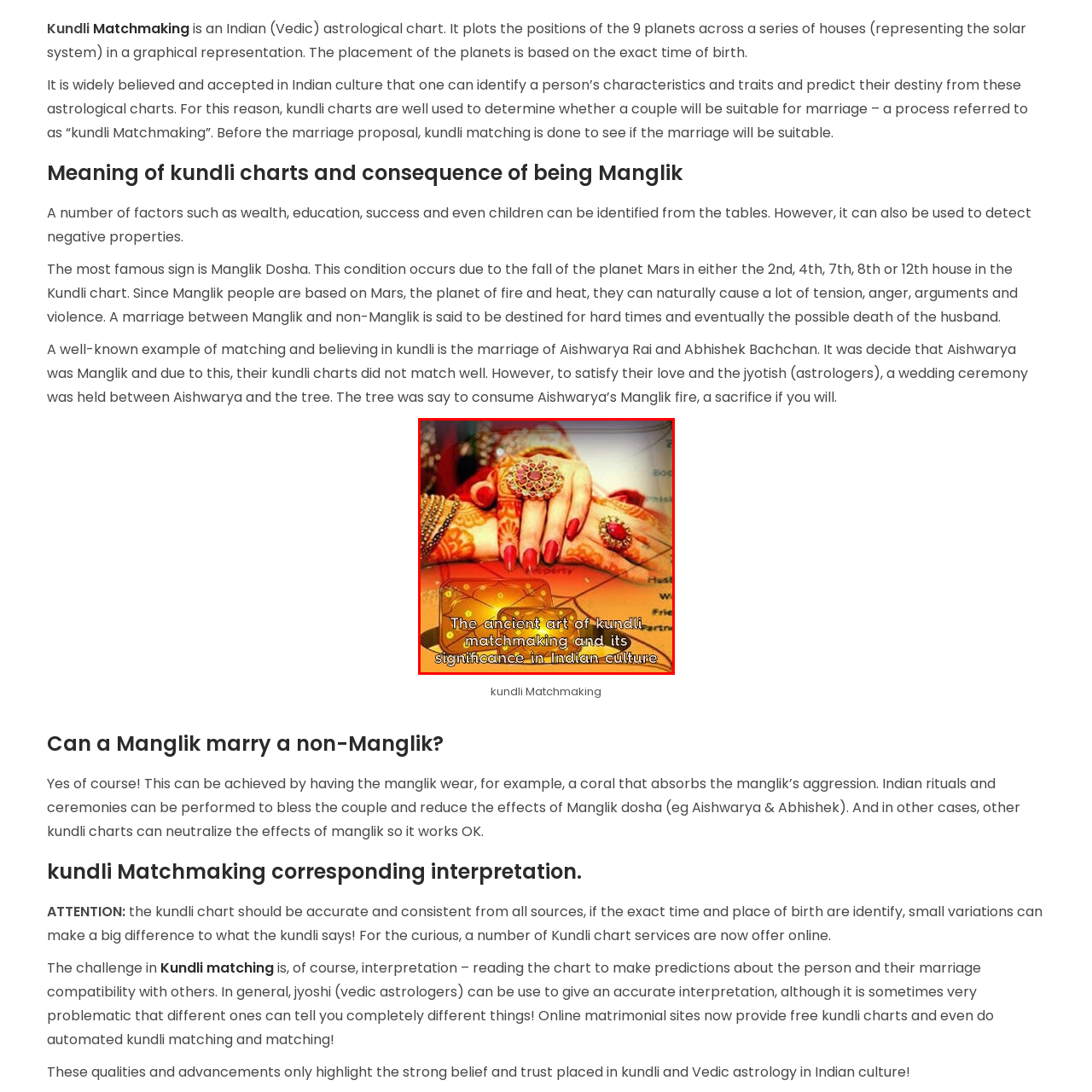What is the significance of kundli charts? Analyze the image within the red bounding box and give a one-word or short-phrase response.

Determining compatibility